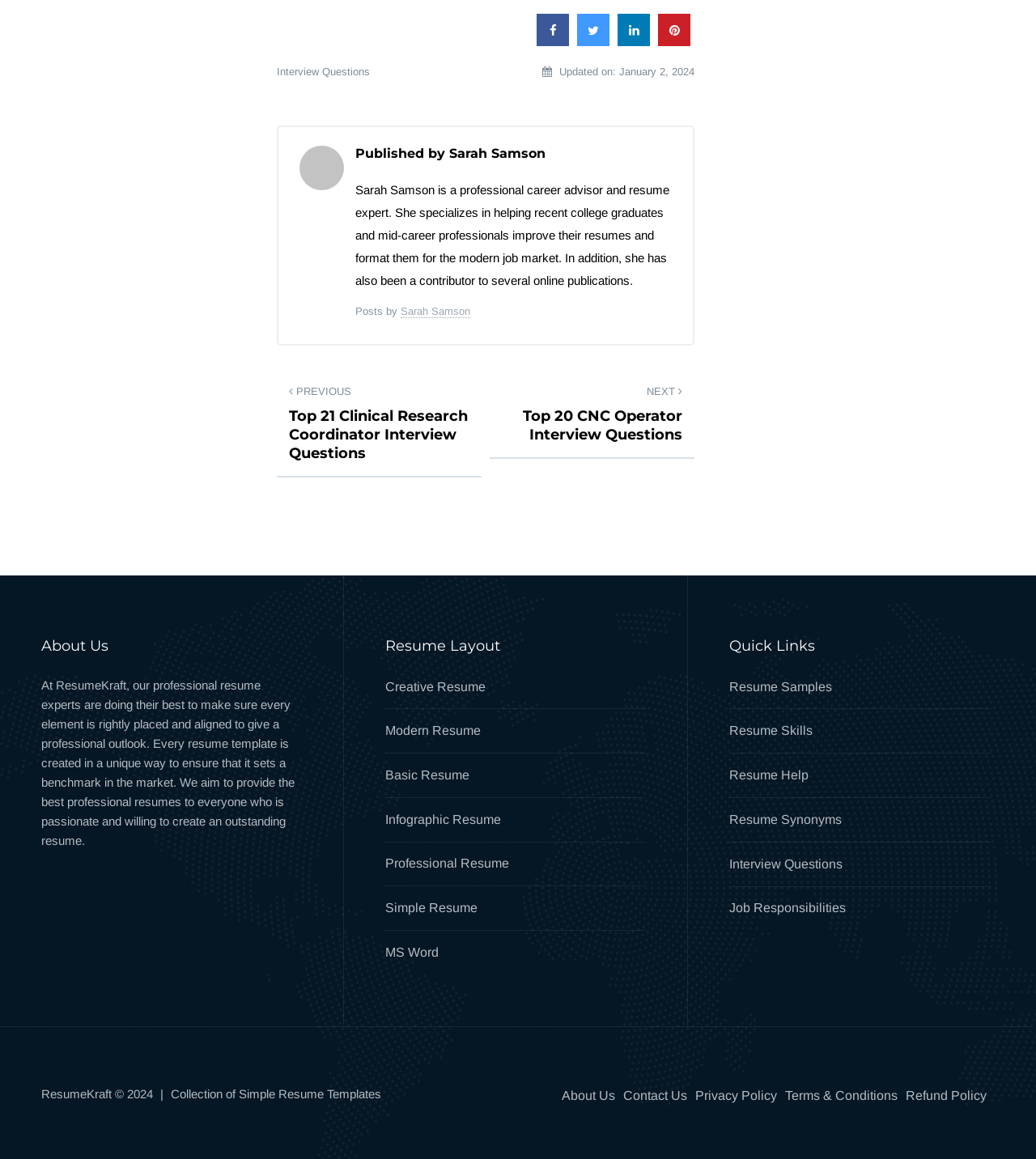Use the information in the screenshot to answer the question comprehensively: What is the profession of Sarah Samson?

The answer can be found in the header section of the webpage, where it says 'Sarah Samson is a professional career advisor and resume expert...'. This indicates that Sarah Samson is a career advisor and resume expert.